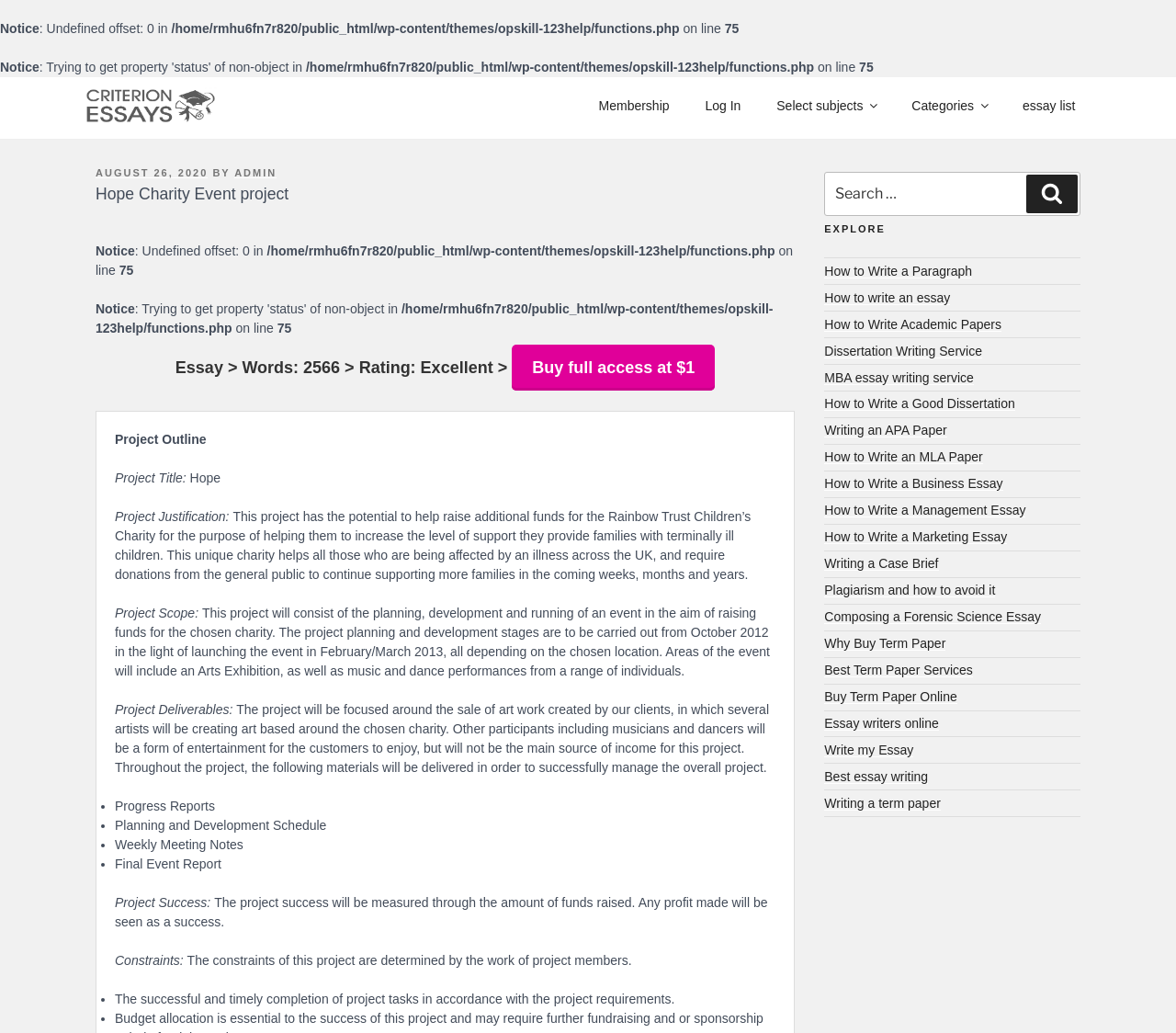Explain the webpage in detail, including its primary components.

This webpage appears to be a project outline for a charity event, specifically the "Hope Charity Event project". At the top of the page, there is a notice section with error messages and file paths, which may indicate some technical issues with the website.

Below the notice section, there is a top menu with links to "Membership", "Log In", "Select subjects", "Categories", and "essay list". 

The main content of the page is divided into sections, starting with a heading that displays the project title, "Hope Charity Event project". This is followed by a section with information about the project, including the project justification, which explains that the project aims to raise funds for the Rainbow Trust Children's Charity.

The next section outlines the project scope, which includes planning, developing, and running an event to raise funds for the charity. The event will feature an Arts Exhibition, music, and dance performances.

The project deliverables section lists the materials that will be delivered throughout the project, including progress reports, planning and development schedules, weekly meeting notes, and a final event report.

The page also includes a section on project success, which will be measured by the amount of funds raised, and a section on constraints, which are determined by the work of project members.

On the right-hand side of the page, there is a blog sidebar with a search function and a list of links to explore, including guides on how to write essays, paragraphs, and academic papers, as well as links to dissertation and essay writing services.

Overall, the webpage provides a detailed outline of the Hope Charity Event project, including its goals, scope, and deliverables.